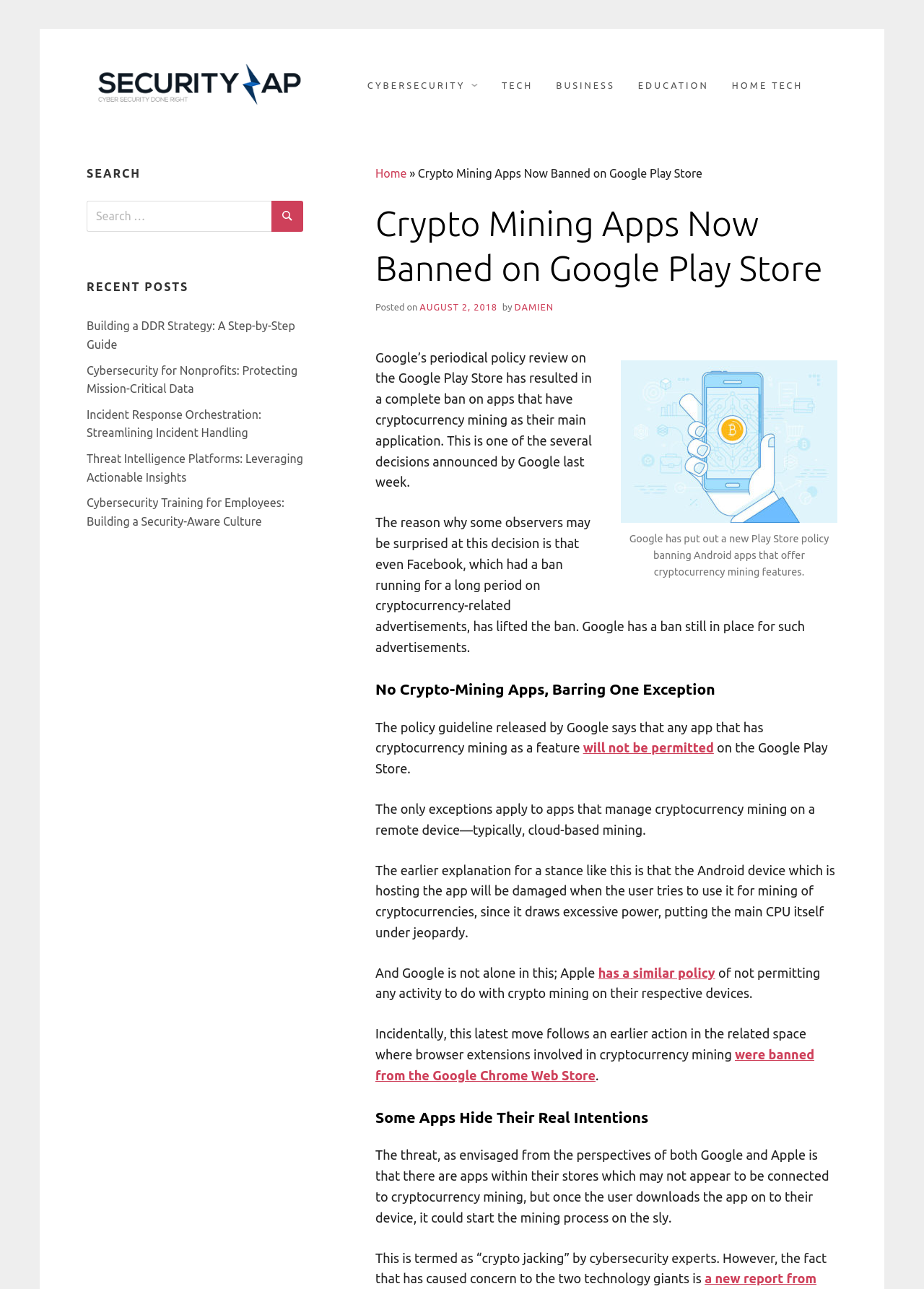Please determine the headline of the webpage and provide its content.

Crypto Mining Apps Now Banned on Google Play Store